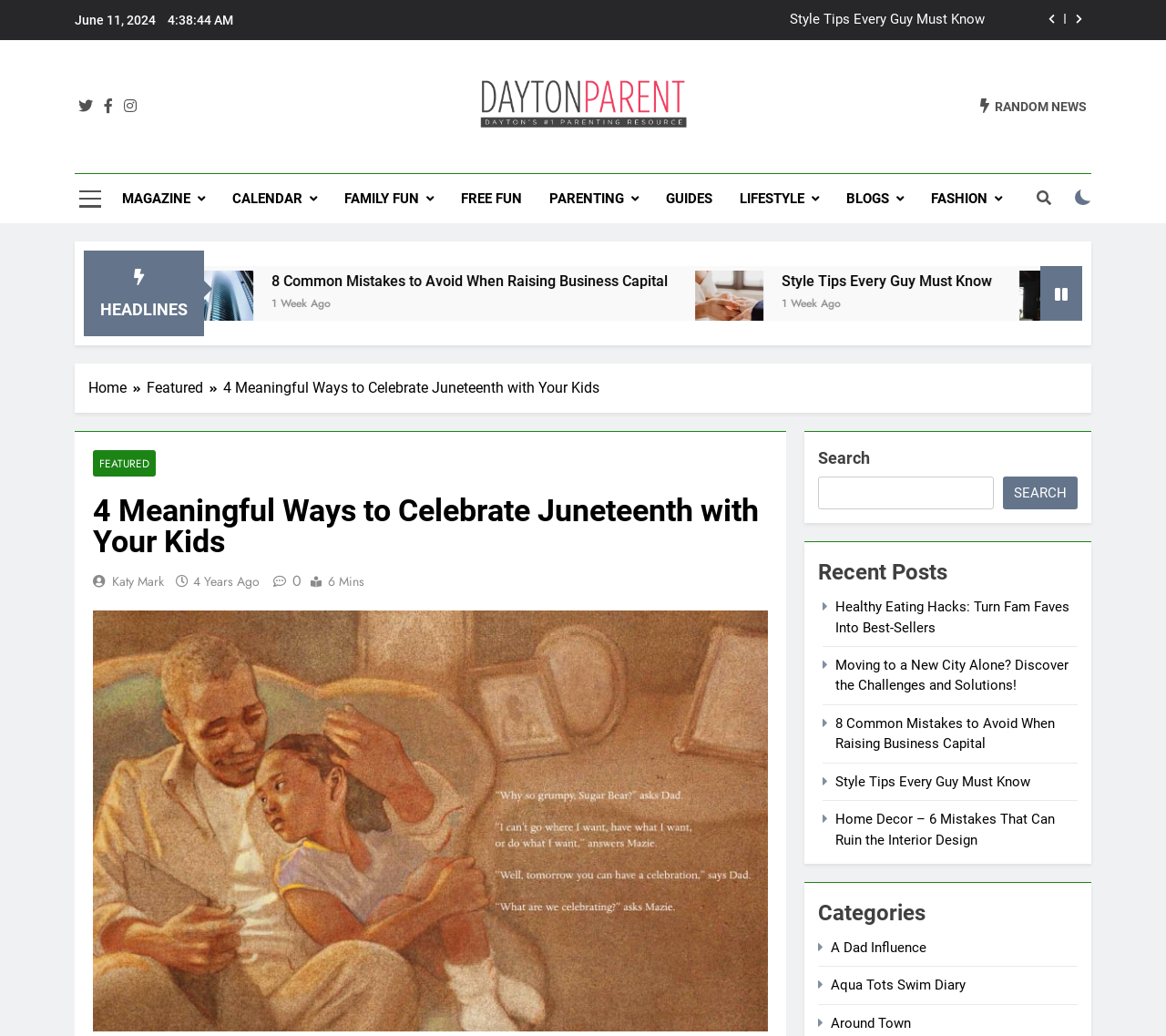Locate the bounding box coordinates of the element you need to click to accomplish the task described by this instruction: "Read the article about 8 Common Mistakes to Avoid When Raising Business Capital".

[0.053, 0.263, 0.392, 0.28]